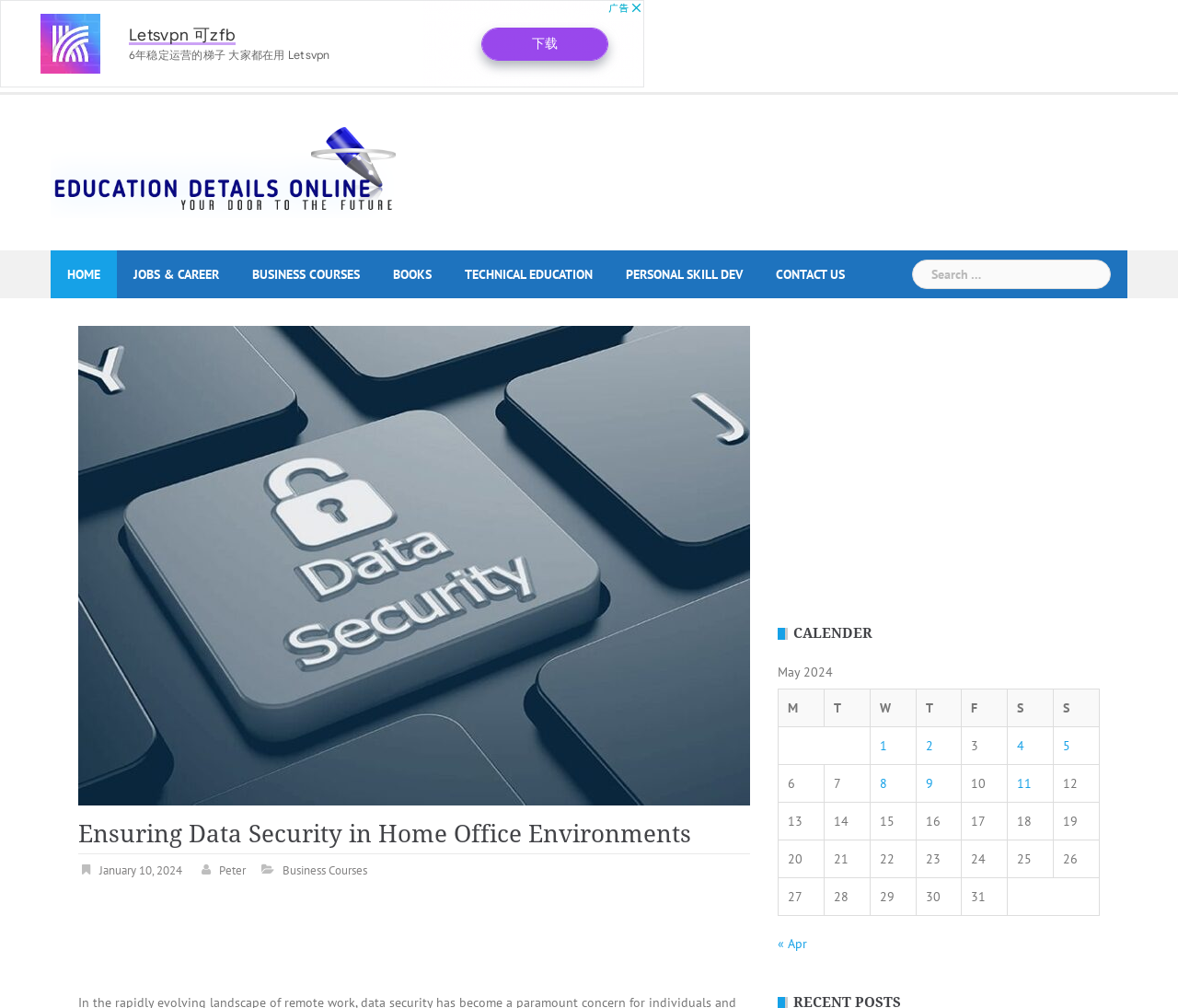Locate the bounding box coordinates of the area where you should click to accomplish the instruction: "Search for education details online".

[0.043, 0.162, 0.336, 0.178]